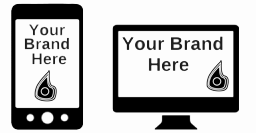Give a one-word or short phrase answer to the question: 
What type of platforms can be branded?

Mobile and desktop